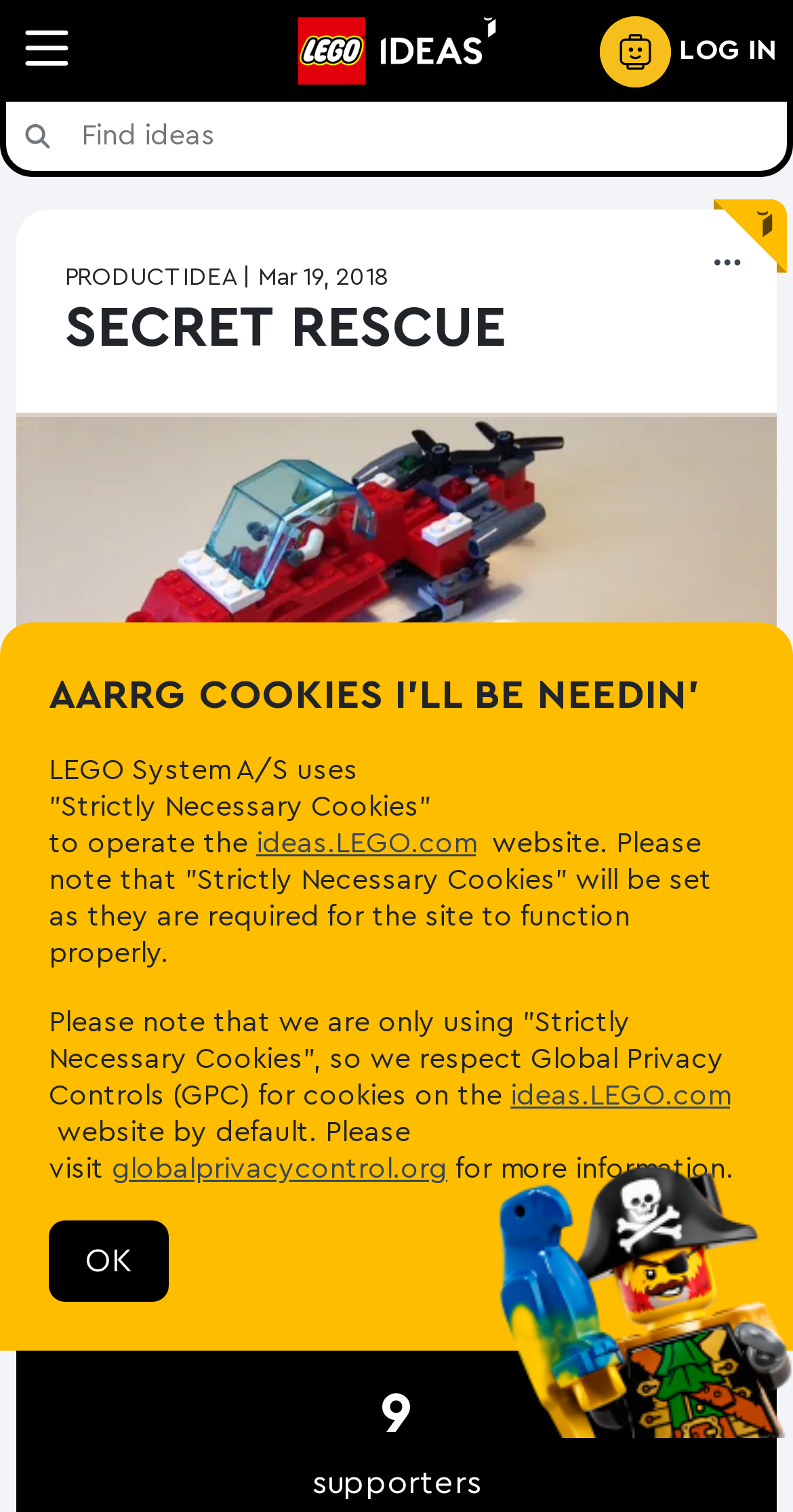Please determine the bounding box of the UI element that matches this description: OK. The coordinates should be given as (top-left x, top-left y, bottom-right x, bottom-right y), with all values between 0 and 1.

[0.062, 0.807, 0.213, 0.861]